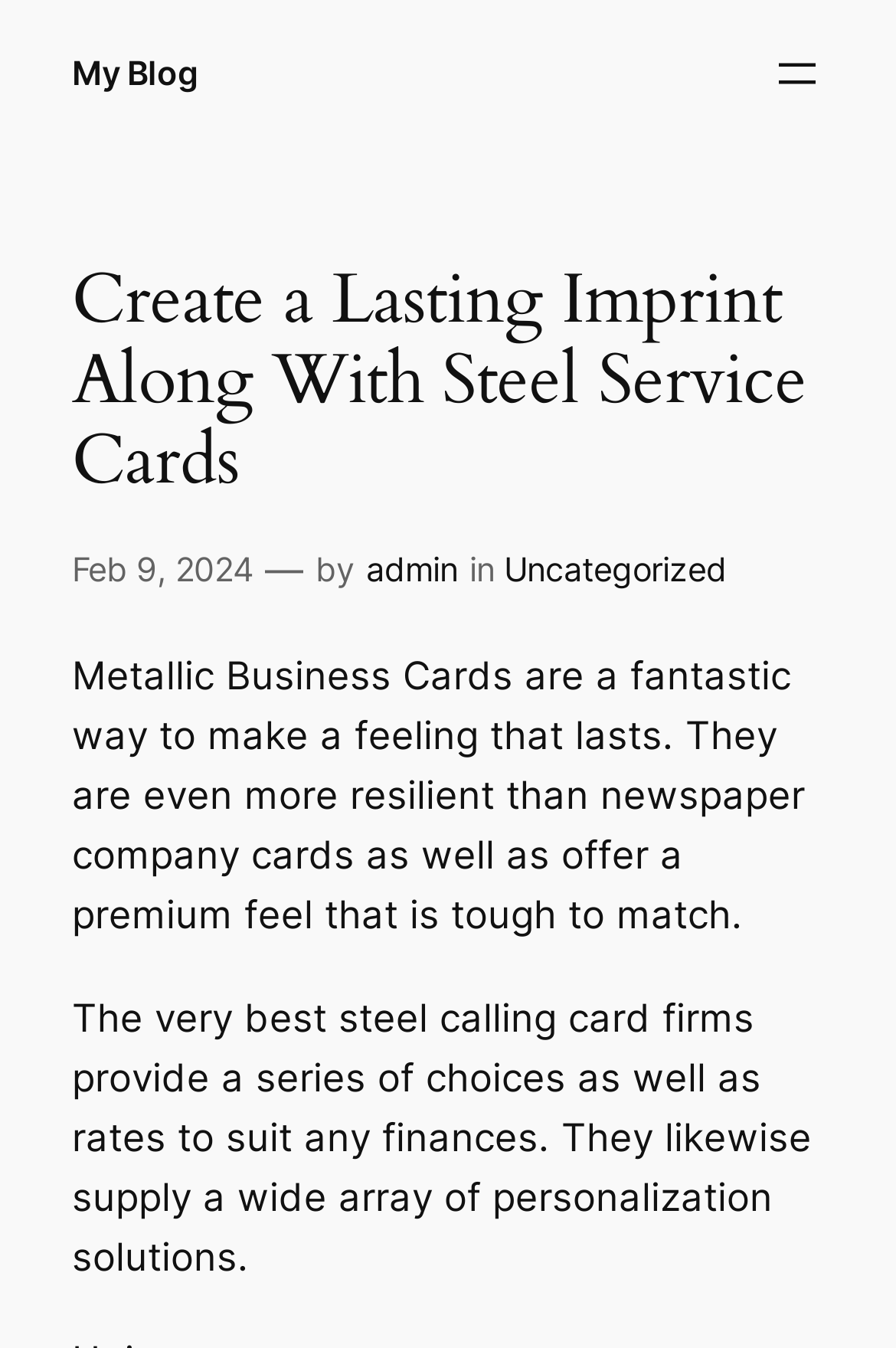Describe the webpage meticulously, covering all significant aspects.

The webpage is a blog post titled "Create a Lasting Imprint Along With Steel Service Cards" with a focus on metallic business cards. At the top left, there is a link to "My Blog" and a button to "Open menu" at the top right. Below the title, there is a heading that repeats the title of the blog post. 

To the right of the title, there is a timestamp indicating the post was published on "Feb 9, 2024", followed by the author's name "admin" and the category "Uncategorized". 

The main content of the blog post is divided into two paragraphs. The first paragraph explains the benefits of metallic business cards, stating that they are more resilient than paper cards and offer a premium feel. The second paragraph discusses the services offered by the best steel calling card firms, including a range of choices and prices to suit any budget, as well as various personalization options.